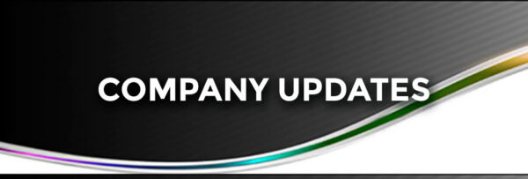Break down the image into a detailed narrative.

The image features a sleek and modern banner with the bold text "COMPANY UPDATES" set against a sophisticated black background. A subtle gradient adorns the bottom edge of the banner, incorporating soft colors that transition from green to purple, adding a dynamic touch to the design. This visual is likely used to highlight recent news, announcements, or changes pertaining to a business, inviting viewers to engage with the latest information from the company. The clean typography and elegant aesthetic signal professionalism and a commitment to keeping stakeholders informed.